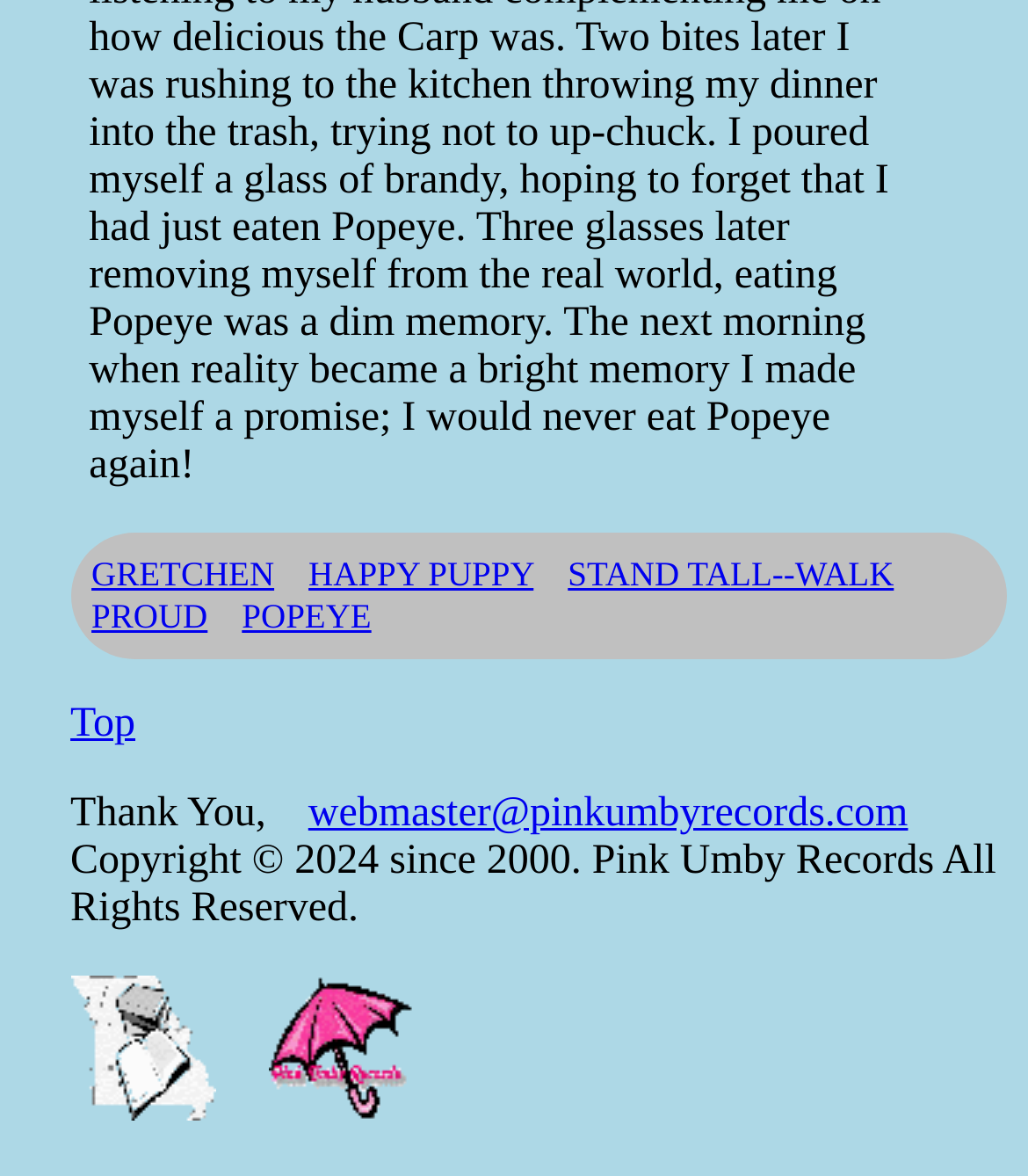Answer the question below in one word or phrase:
How many links are there in the top section?

4